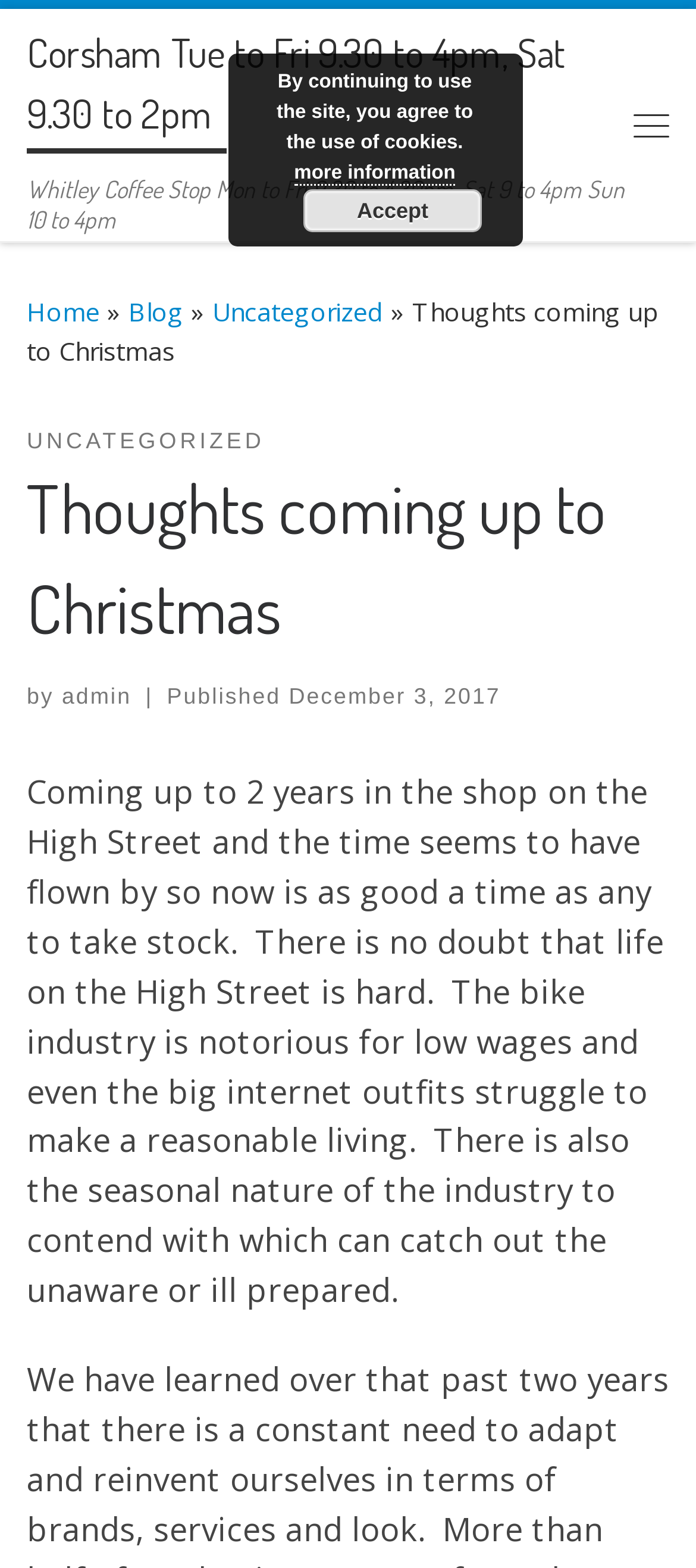Please identify the bounding box coordinates of the clickable region that I should interact with to perform the following instruction: "Read the 'Blog' section". The coordinates should be expressed as four float numbers between 0 and 1, i.e., [left, top, right, bottom].

[0.185, 0.188, 0.264, 0.209]